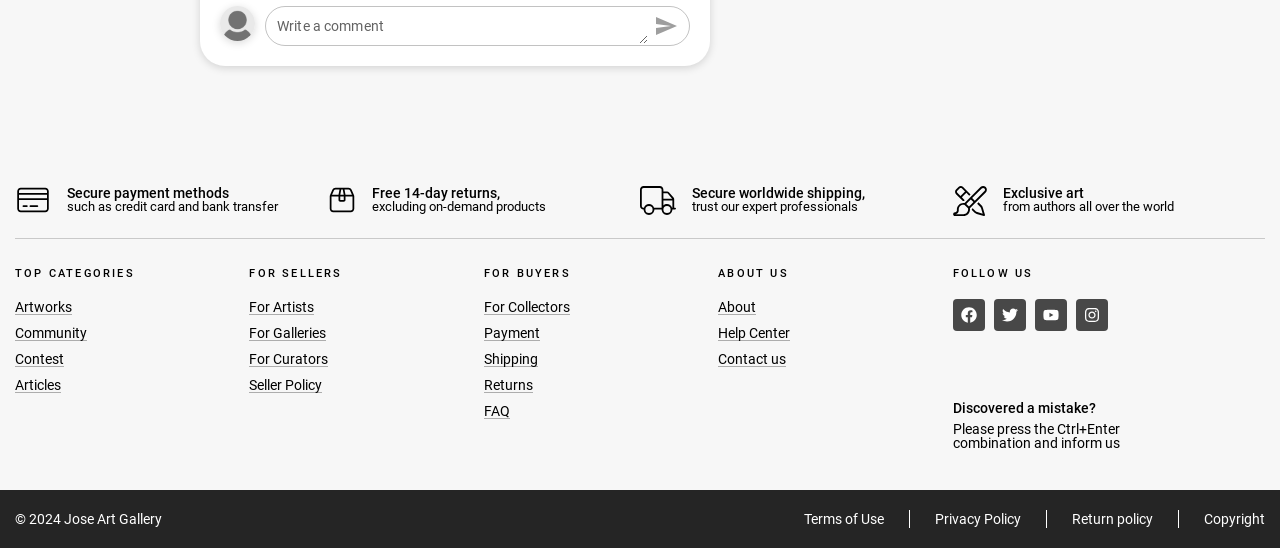Could you provide the bounding box coordinates for the portion of the screen to click to complete this instruction: "Write a message"?

[0.216, 0.014, 0.506, 0.08]